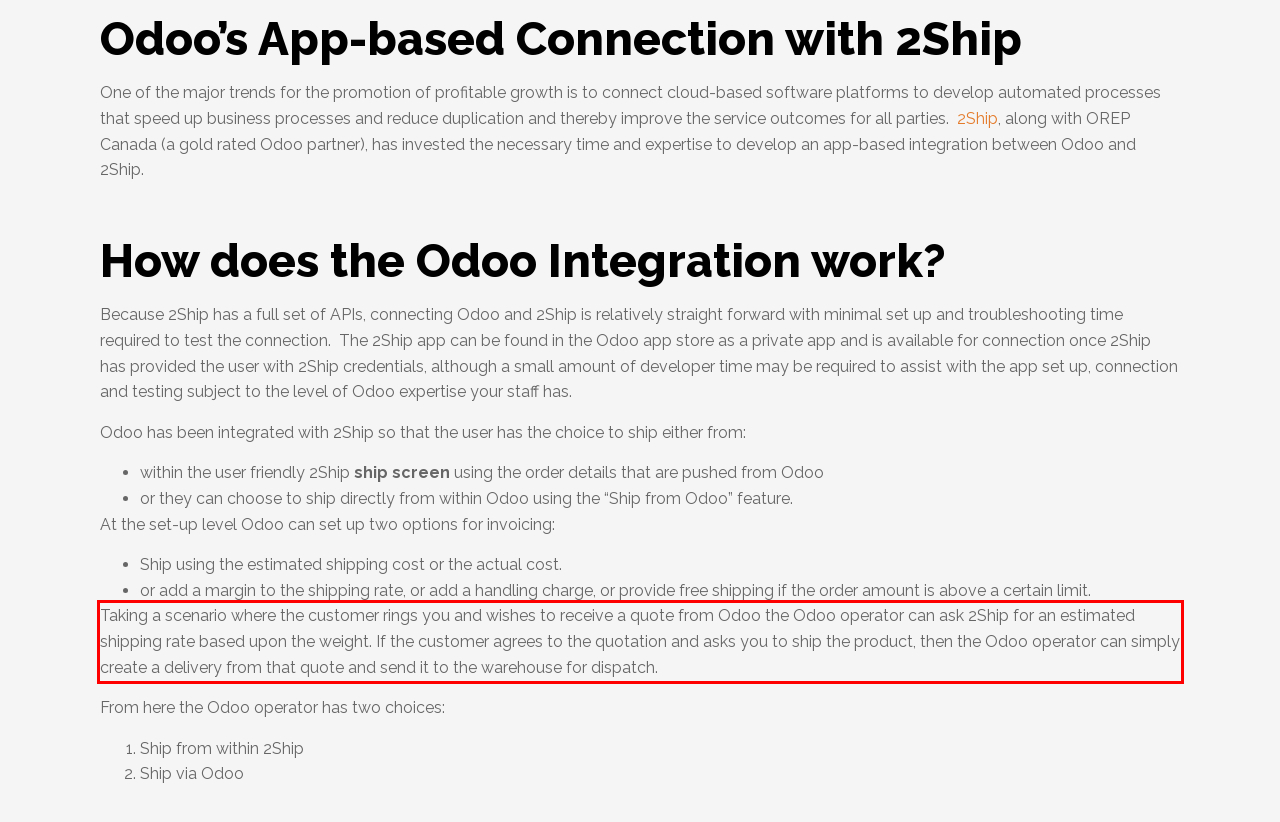There is a UI element on the webpage screenshot marked by a red bounding box. Extract and generate the text content from within this red box.

Taking a scenario where the customer rings you and wishes to receive a quote from Odoo the Odoo operator can ask 2Ship for an estimated shipping rate based upon the weight. If the customer agrees to the quotation and asks you to ship the product, then the Odoo operator can simply create a delivery from that quote and send it to the warehouse for dispatch.